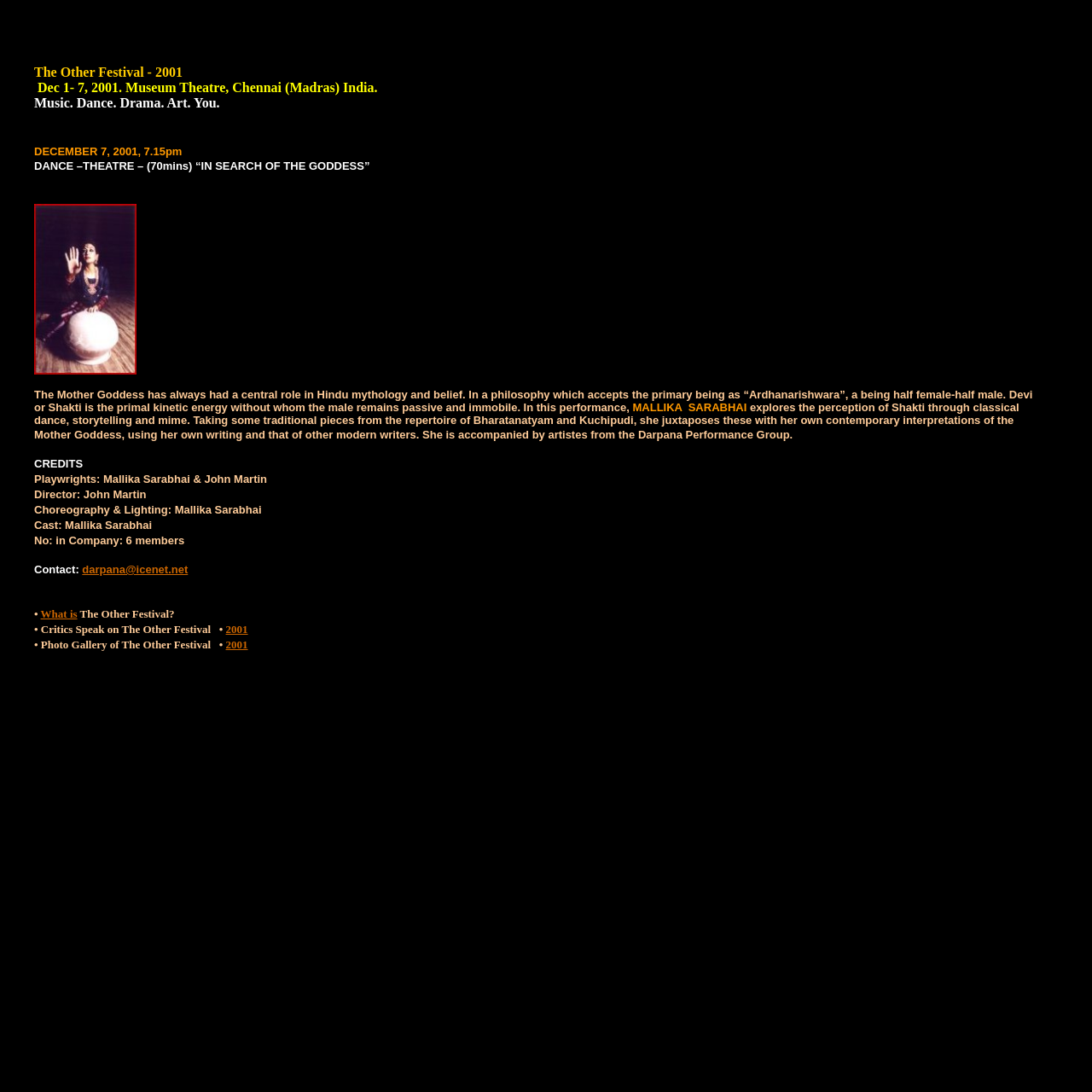What is the date of the performance?
Respond to the question with a single word or phrase according to the image.

Dec 7, 2001